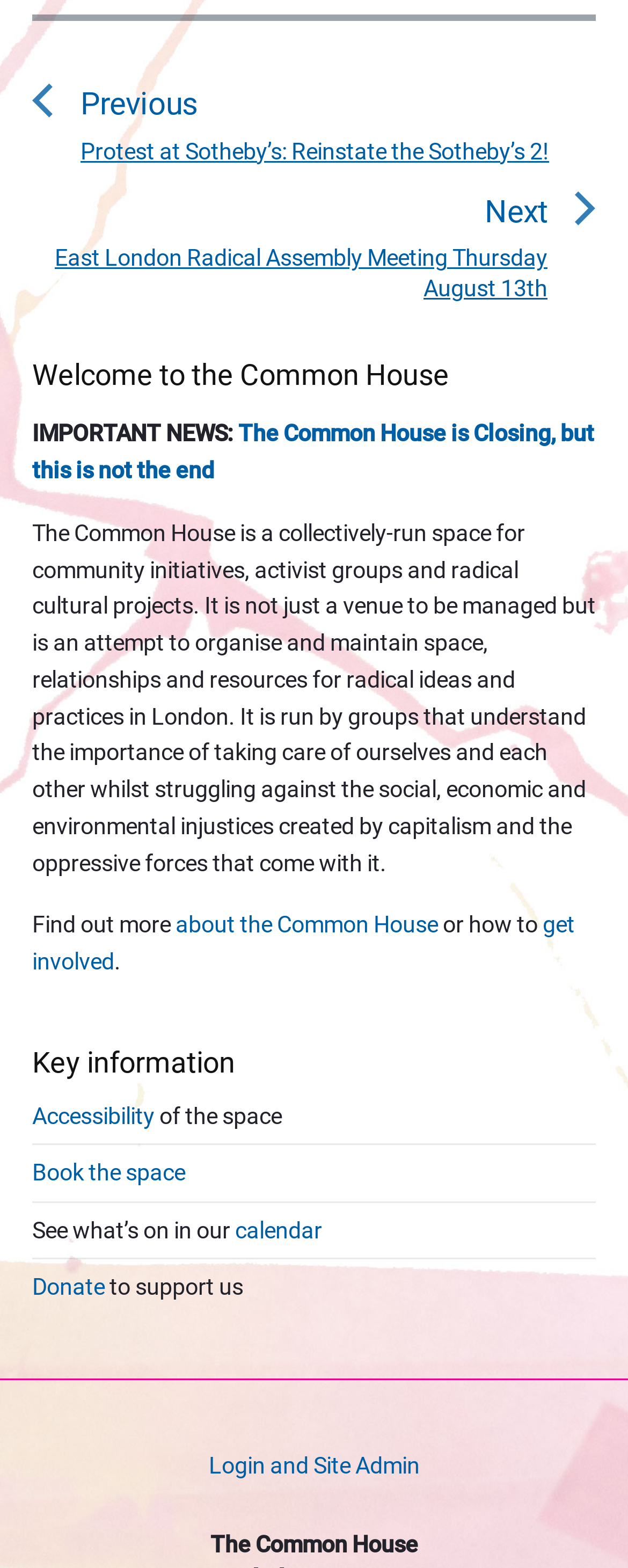Please identify the bounding box coordinates of the clickable element to fulfill the following instruction: "Contact Us". The coordinates should be four float numbers between 0 and 1, i.e., [left, top, right, bottom].

None